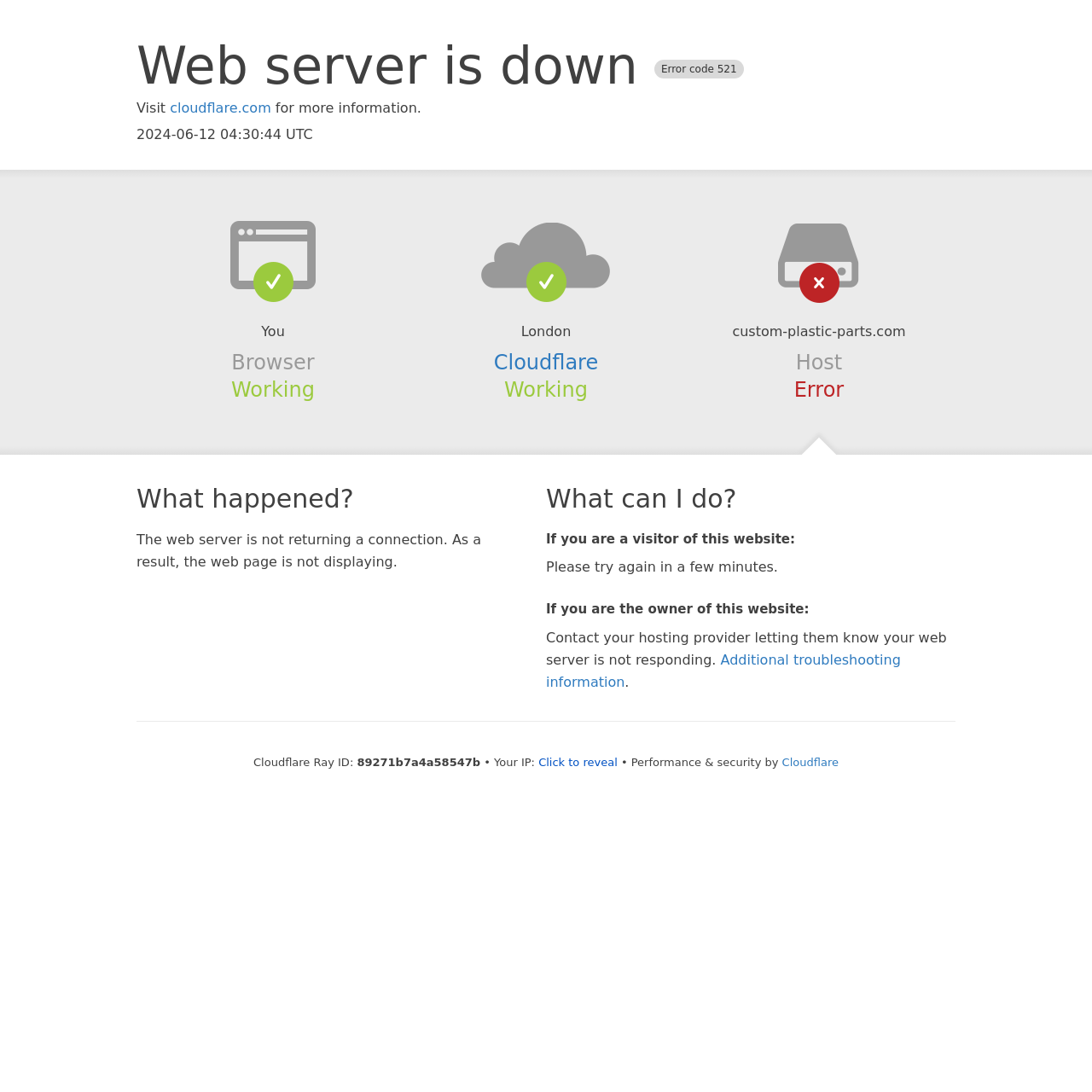Generate a comprehensive description of the contents of the webpage.

The webpage appears to be an error page, indicating that the web server is down with an error code 521. At the top of the page, there is a heading that displays the error message "Web server is down Error code 521". Below this heading, there is a link to "cloudflare.com" with a brief description "Visit for more information".

On the left side of the page, there are several sections with headings, including "Browser", "Cloudflare", and "Host". Each section contains some static text and links providing information about the error. For instance, the "Browser" section indicates that it is working, while the "Cloudflare" section has a link to the Cloudflare website. The "Host" section displays the domain name "custom-plastic-parts.com" and indicates that it is experiencing an error.

In the middle of the page, there are two main sections with headings "What happened?" and "What can I do?". The "What happened?" section explains that the web server is not returning a connection, resulting in the webpage not displaying. The "What can I do?" section provides guidance for visitors and owners of the website, including trying again in a few minutes or contacting the hosting provider.

At the bottom of the page, there is some additional information, including a Cloudflare Ray ID and the visitor's IP address, which can be revealed by clicking a button. There is also a link to "Additional troubleshooting information" and a mention of "Performance & security by Cloudflare".